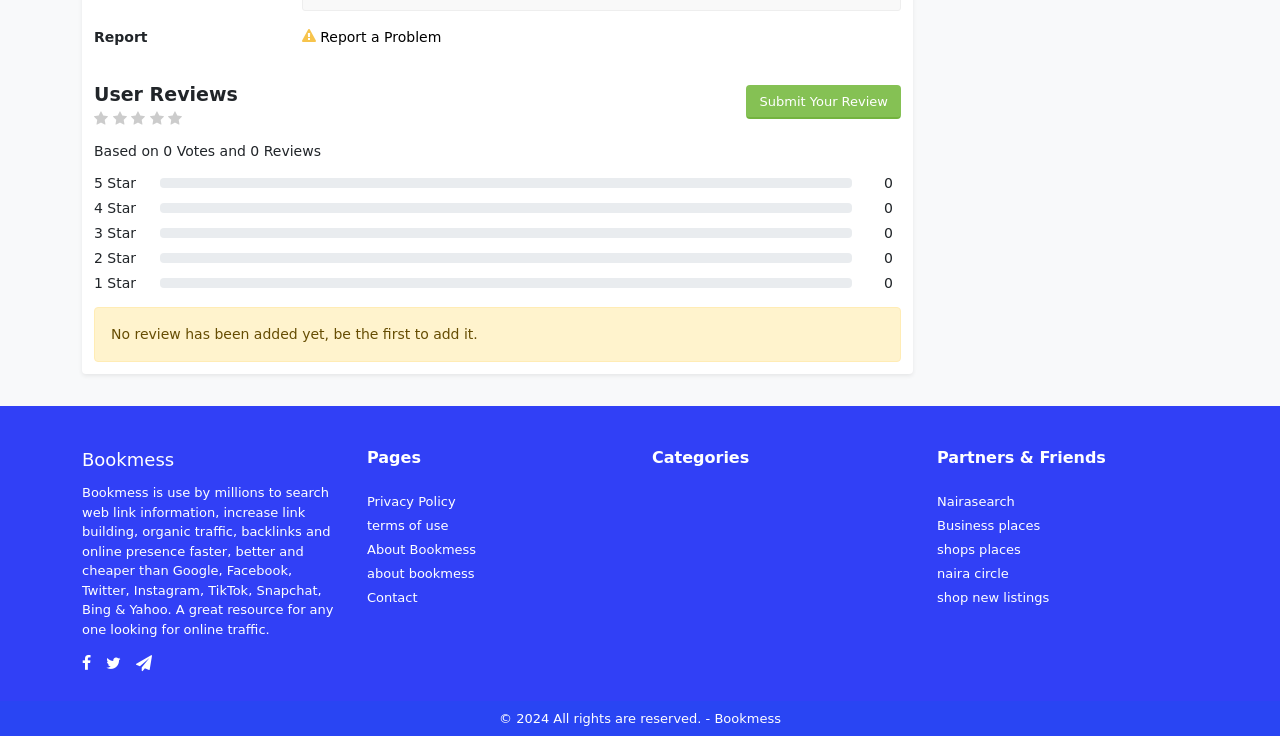Could you please study the image and provide a detailed answer to the question:
How many links are available in the 'Partners & Friends' section?

The 'Partners & Friends' section can be found in the StaticText element with the text 'Partners & Friends'. There are 5 link elements available in this section, with the texts 'Nairasearch', 'Business places', 'shops places', 'naira circle', and 'shop new listings'.